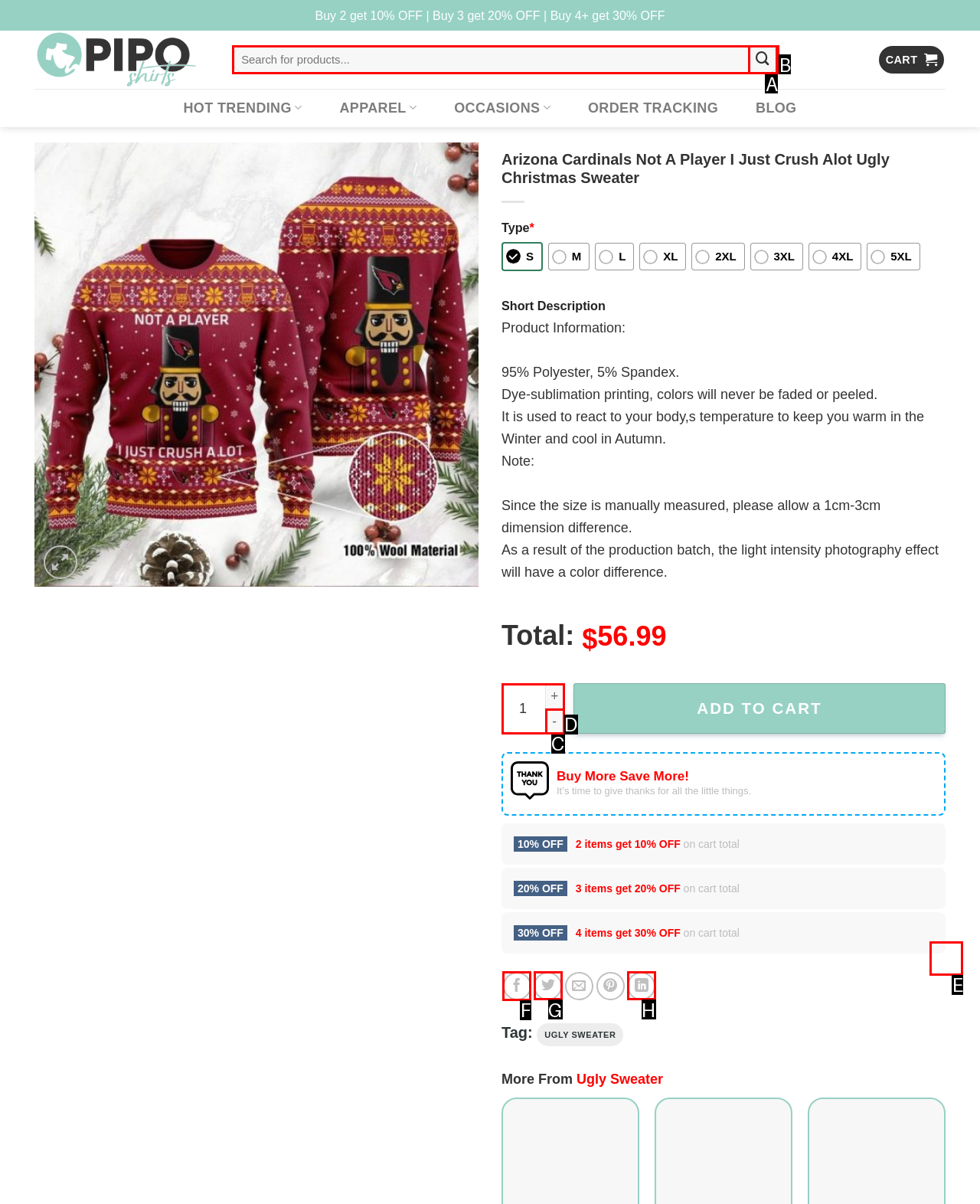Tell me the correct option to click for this task: Share on Facebook
Write down the option's letter from the given choices.

F